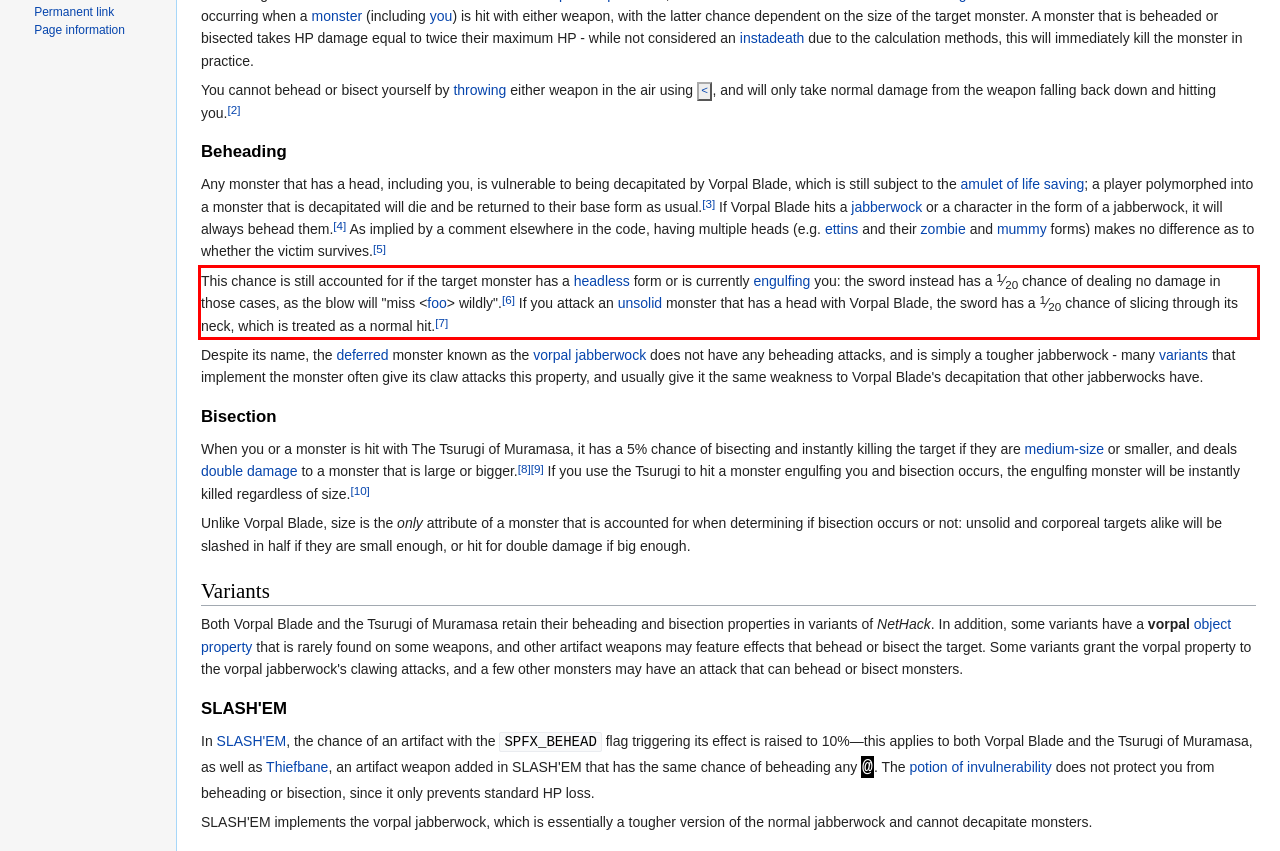Locate the red bounding box in the provided webpage screenshot and use OCR to determine the text content inside it.

This chance is still accounted for if the target monster has a headless form or is currently engulfing you: the sword instead has a 1⁄20 chance of dealing no damage in those cases, as the blow will "miss <foo> wildly".[6] If you attack an unsolid monster that has a head with Vorpal Blade, the sword has a 1⁄20 chance of slicing through its neck, which is treated as a normal hit.[7]